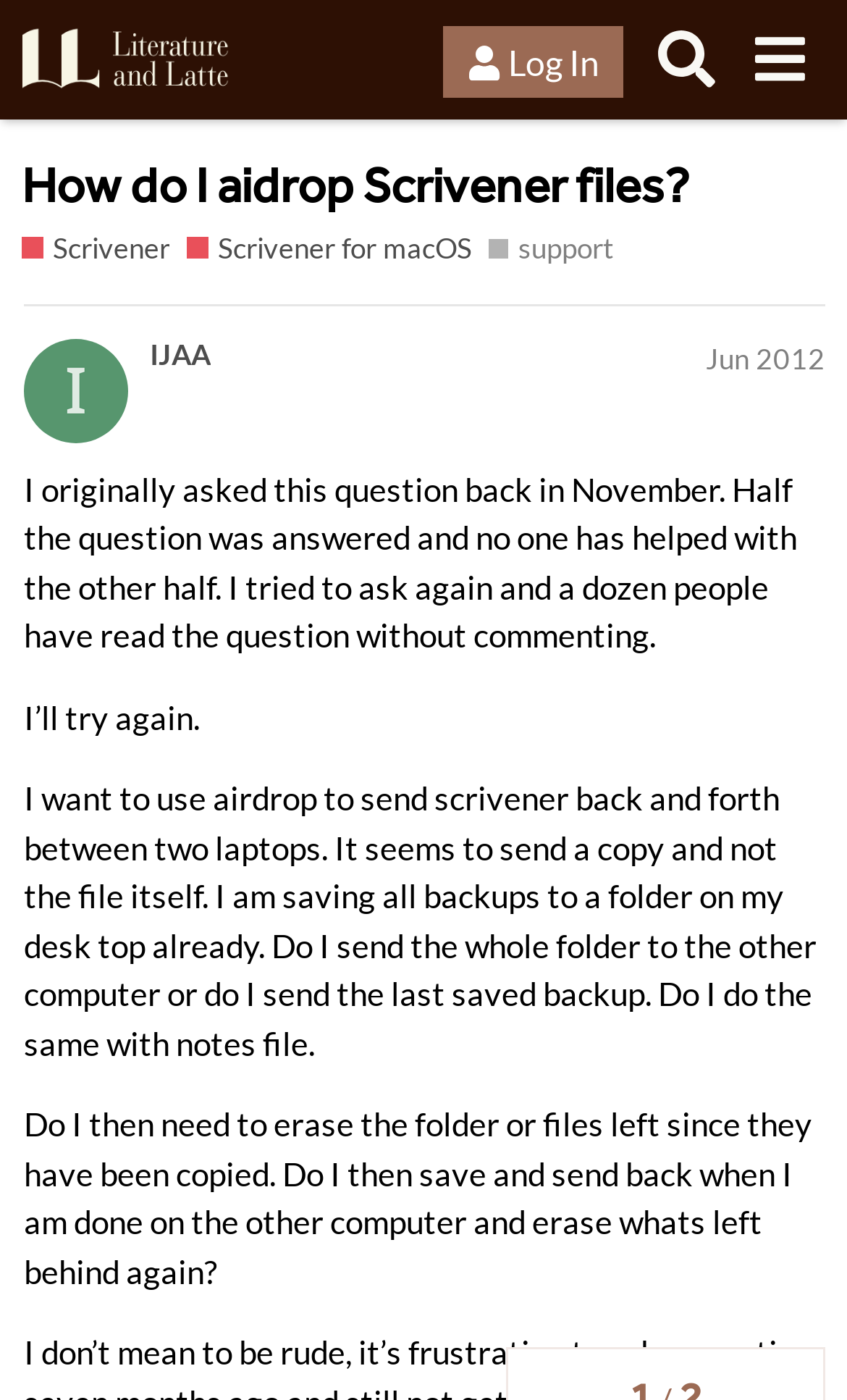Determine the coordinates of the bounding box for the clickable area needed to execute this instruction: "Check out Fit & Healthy Recipes".

None